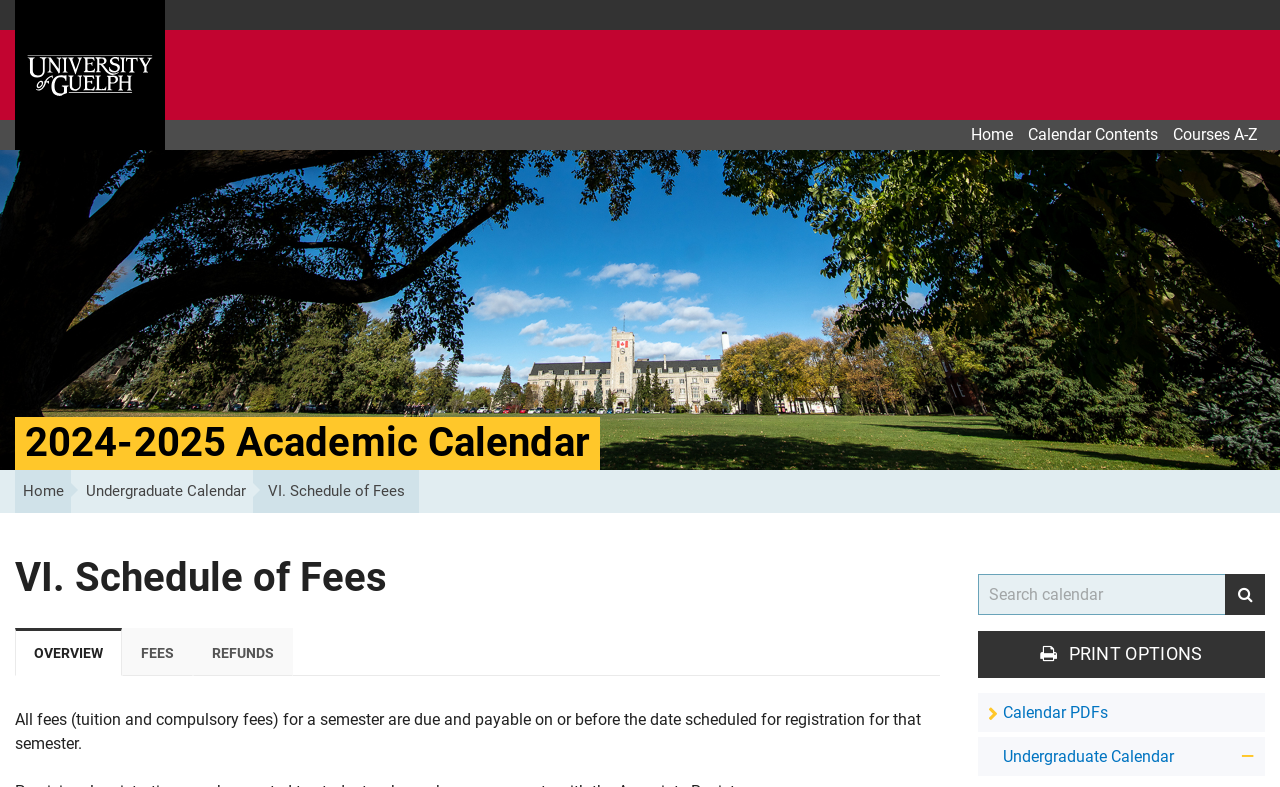What is the academic year of the calendar?
Please answer the question with a single word or phrase, referencing the image.

2024-2025